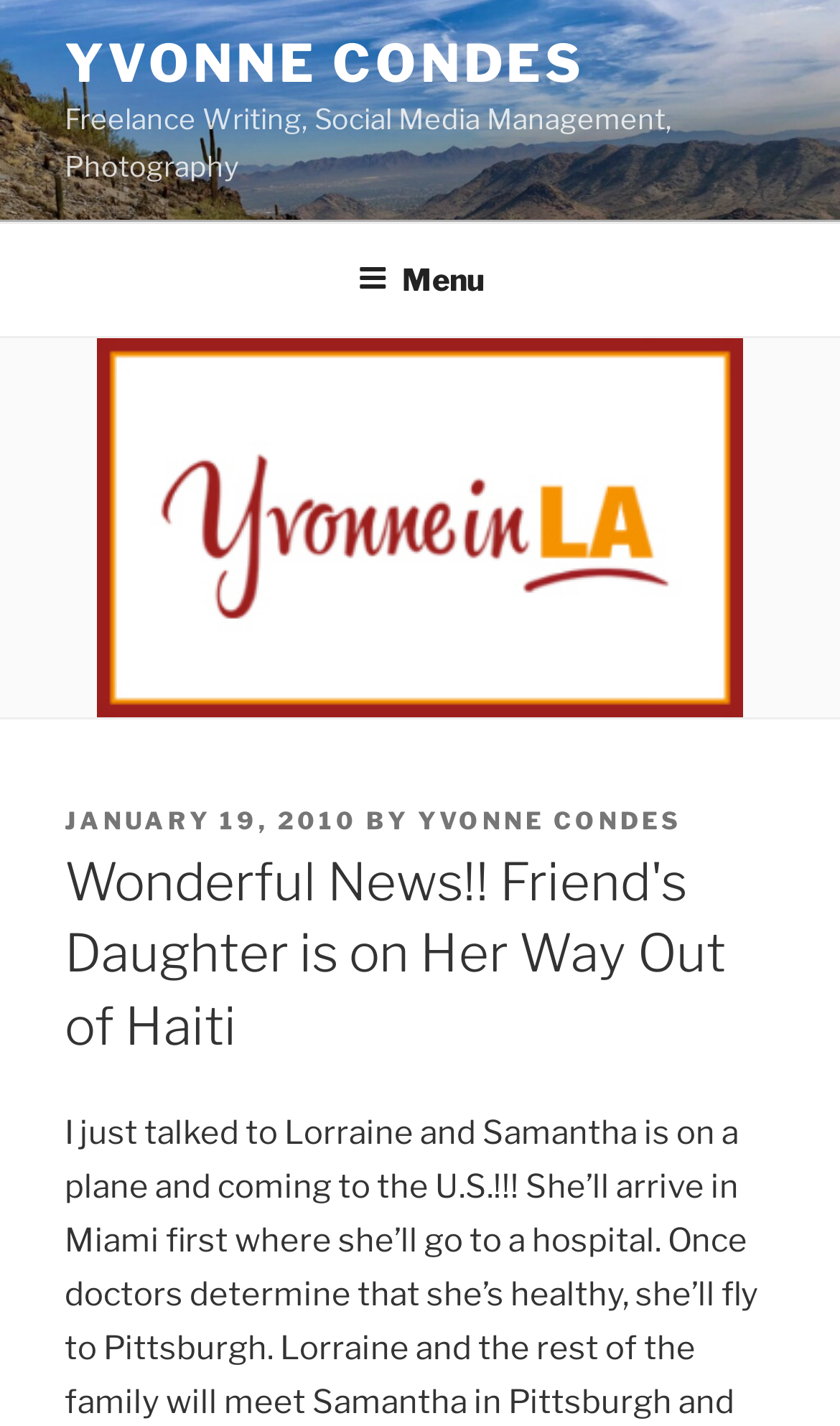What is the topic of the post?
Provide a detailed and well-explained answer to the question.

The topic of the post can be inferred from the title 'Wonderful News!! Friend's Daughter is on Her Way Out of Haiti'. This suggests that the post is about a friend's daughter leaving Haiti, which is likely a significant event for the author.